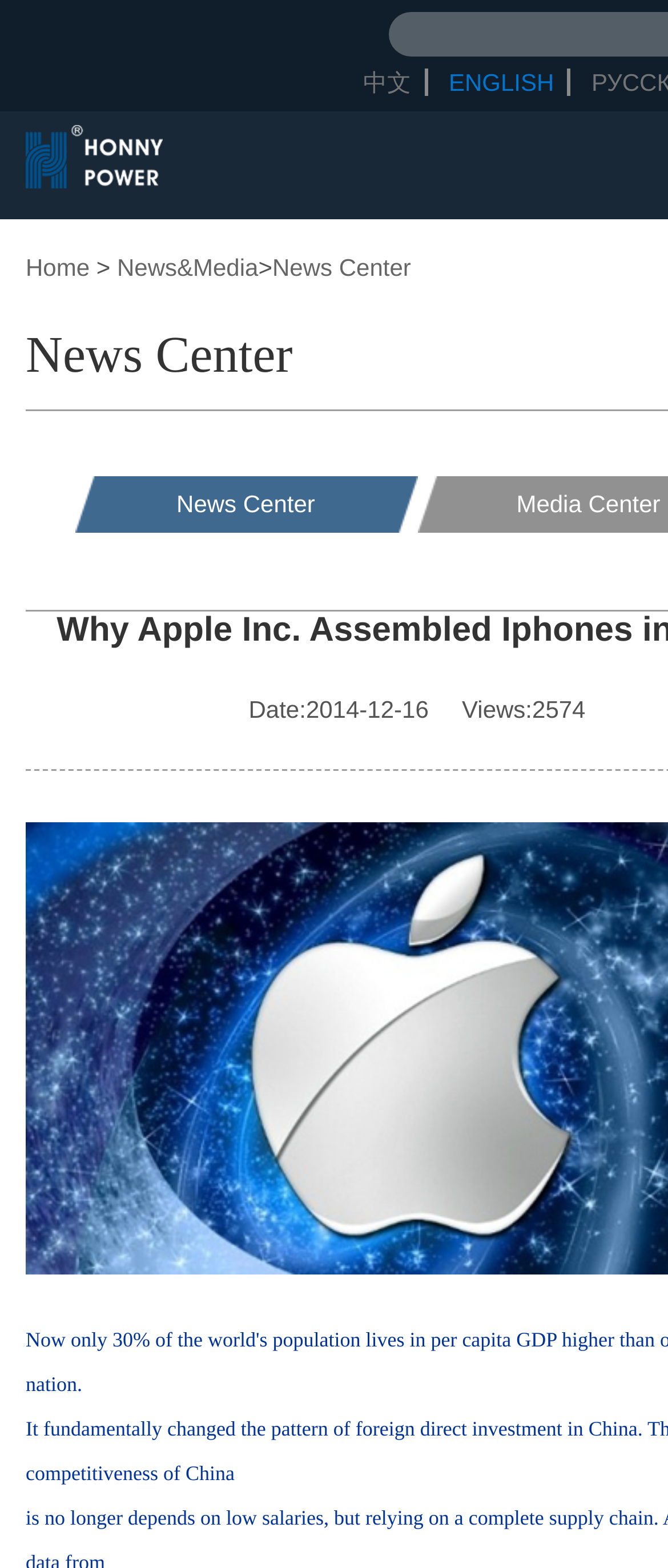Can you find the bounding box coordinates for the UI element given this description: "English"? Provide the coordinates as four float numbers between 0 and 1: [left, top, right, bottom].

[0.651, 0.044, 0.855, 0.061]